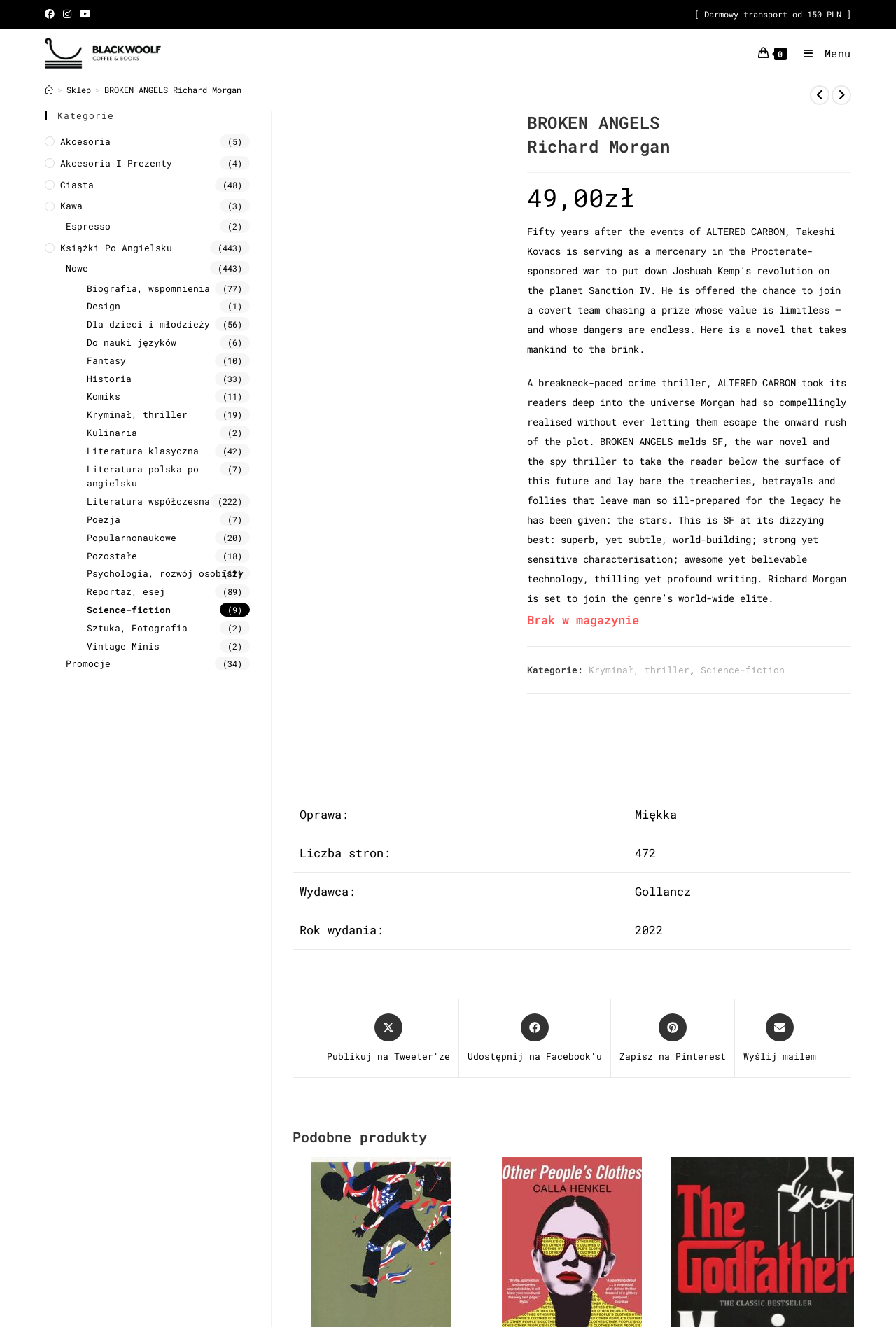Please locate the bounding box coordinates of the region I need to click to follow this instruction: "Go to the category 'Fantasy'".

[0.097, 0.266, 0.279, 0.277]